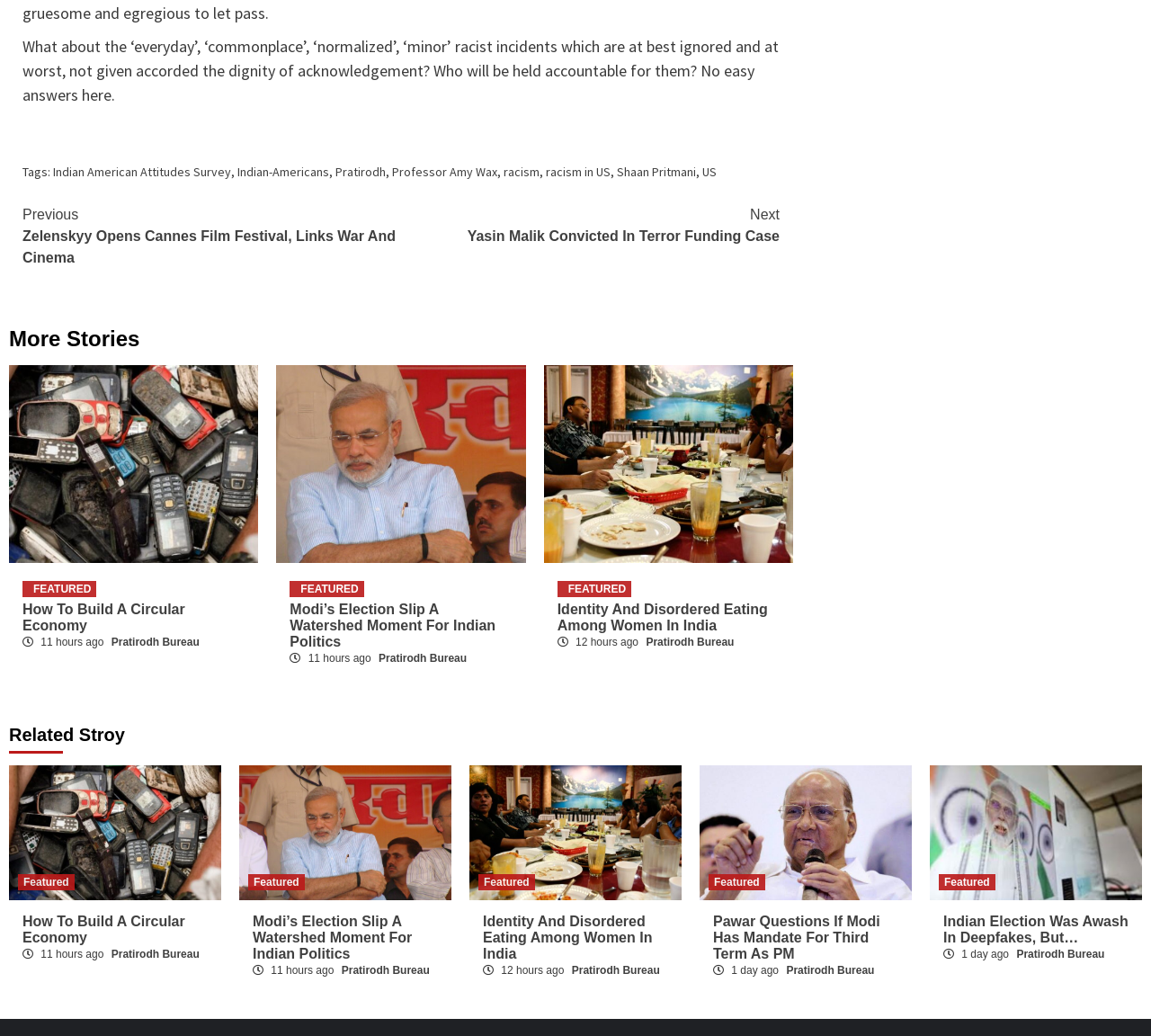Locate the bounding box coordinates of the clickable part needed for the task: "Call 571-335-2826".

None